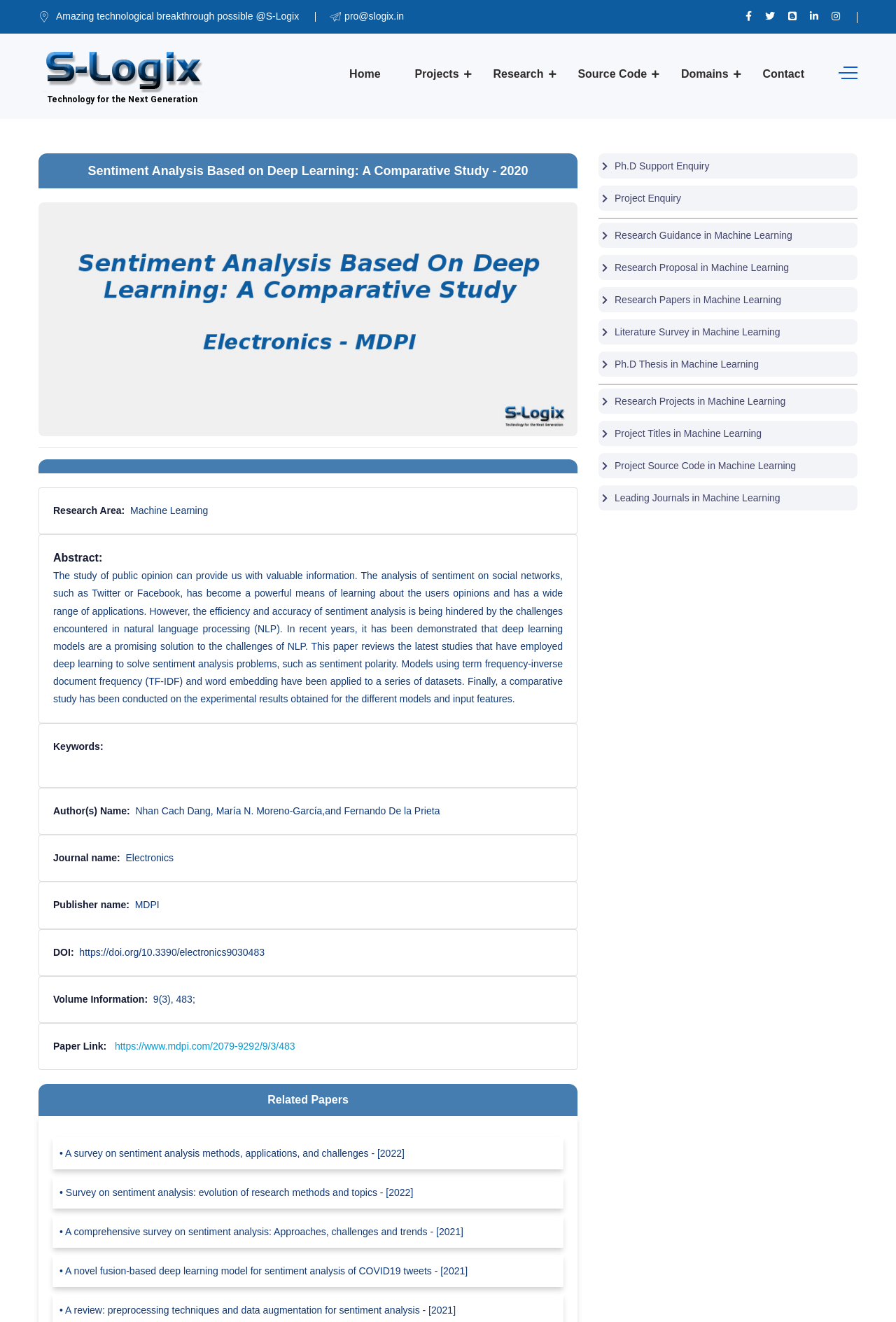Please identify the bounding box coordinates of the region to click in order to complete the task: "Enquire about Ph.D Support". The coordinates must be four float numbers between 0 and 1, specified as [left, top, right, bottom].

[0.668, 0.116, 0.957, 0.135]